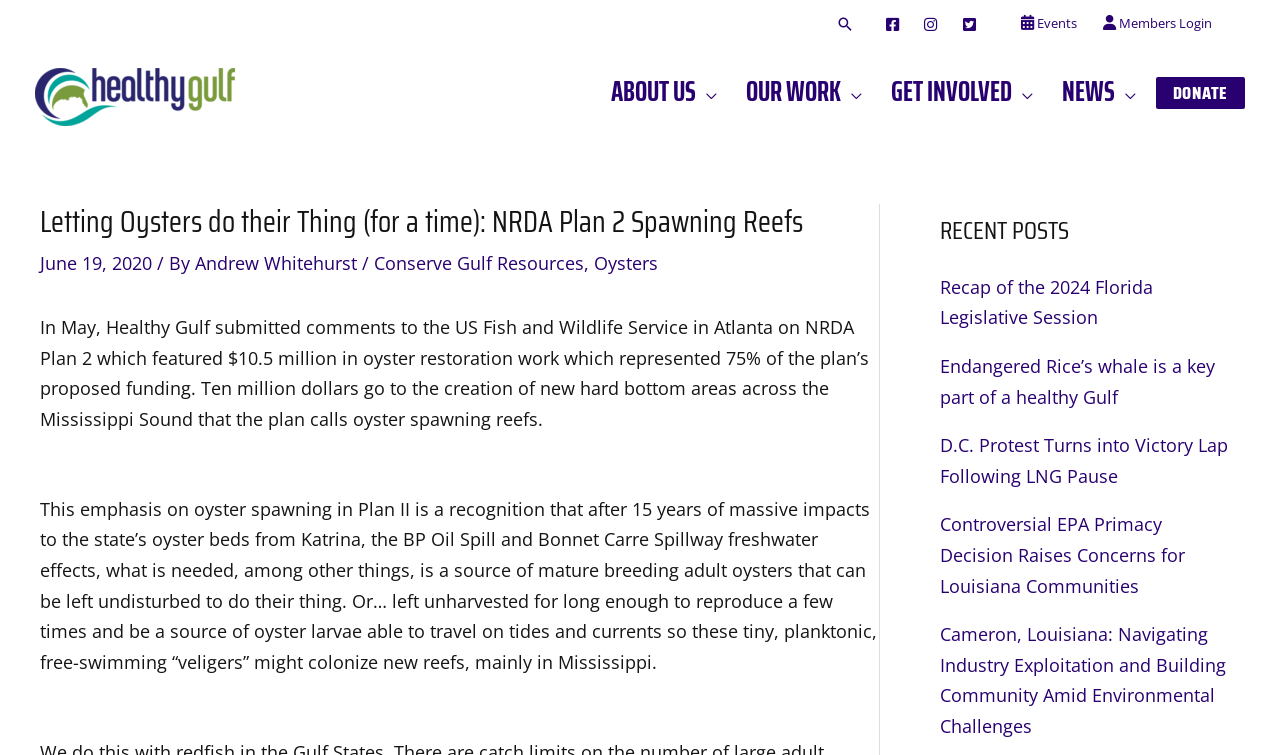What is the date of the article?
Give a comprehensive and detailed explanation for the question.

The date of the article can be found in the text content, where it is stated 'June 19, 2020'.